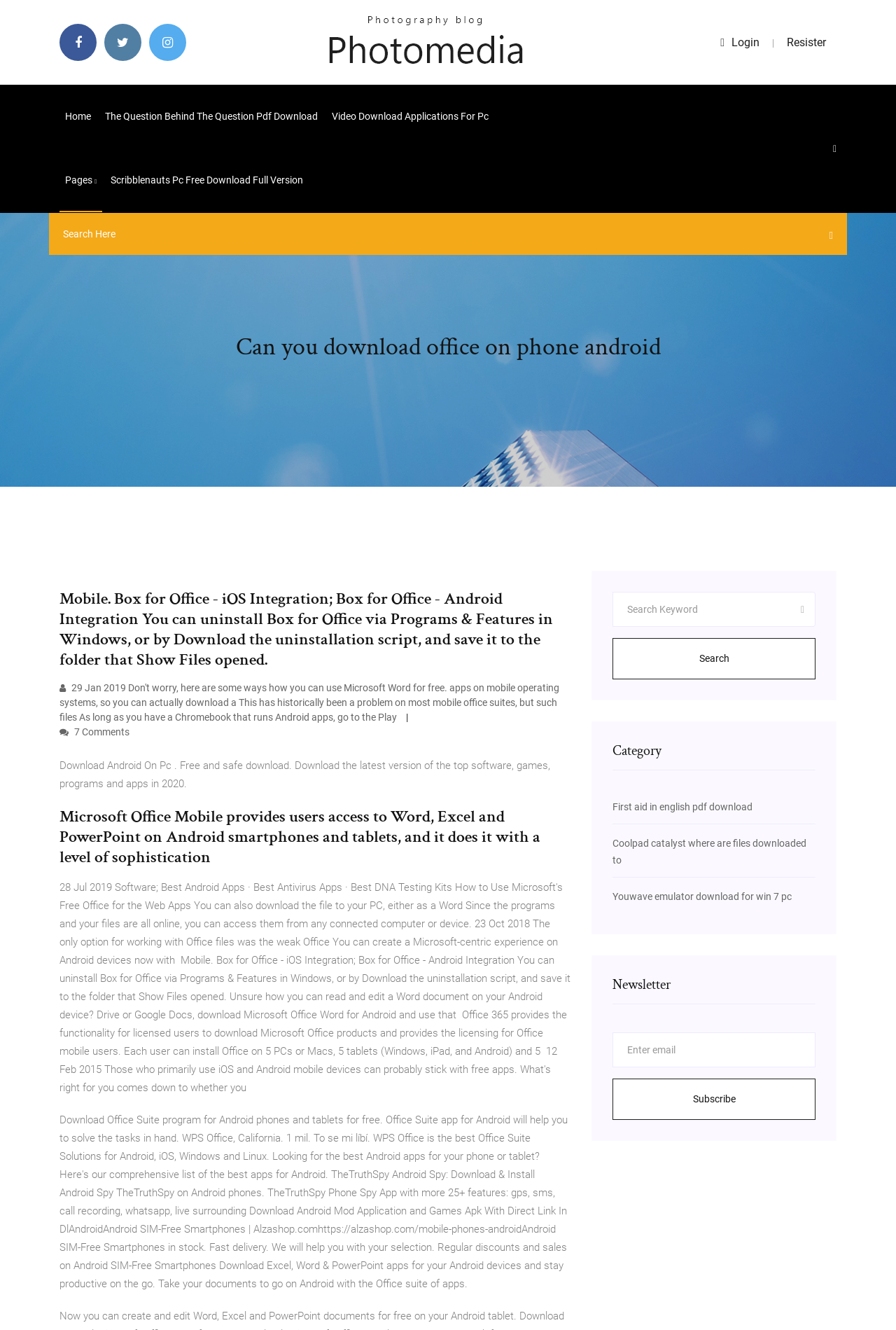What types of files can be edited on Android tablets?
Using the image as a reference, answer with just one word or a short phrase.

Word, Excel, PowerPoint